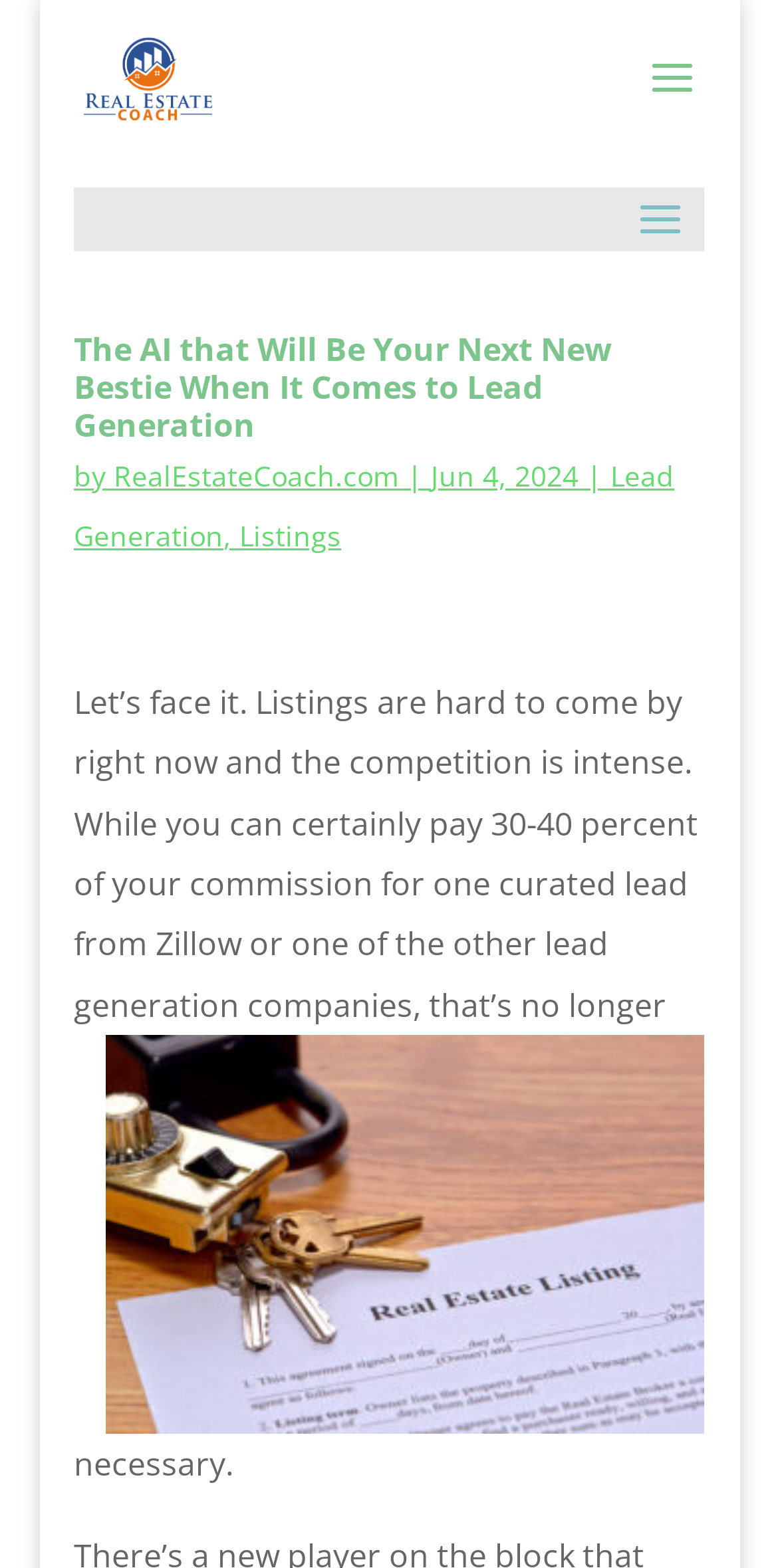Locate the bounding box coordinates of the UI element described by: "Listings". Provide the coordinates as four float numbers between 0 and 1, formatted as [left, top, right, bottom].

[0.308, 0.329, 0.439, 0.353]